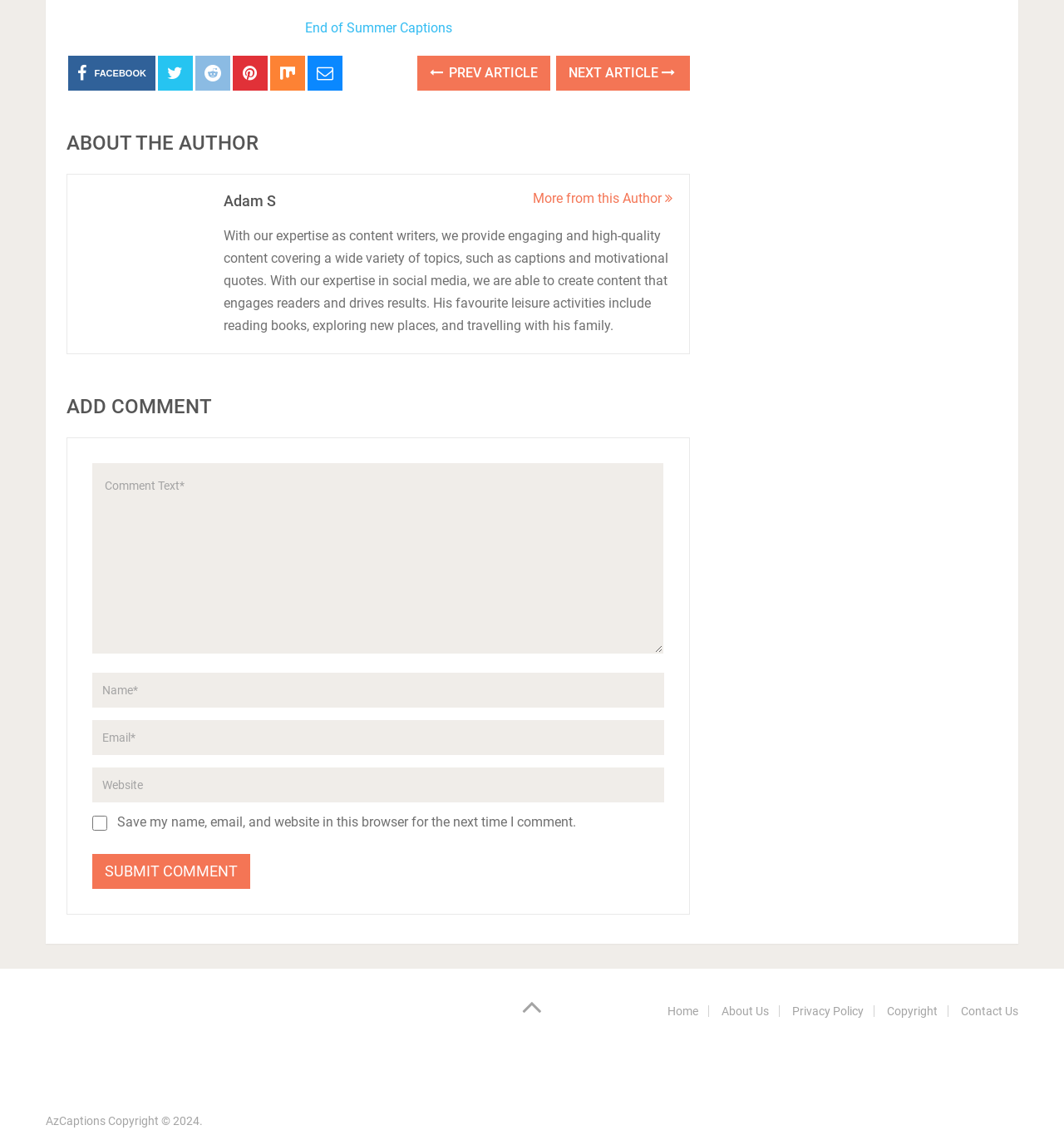Locate the bounding box coordinates of the area where you should click to accomplish the instruction: "Click on the Facebook link".

[0.064, 0.049, 0.146, 0.08]